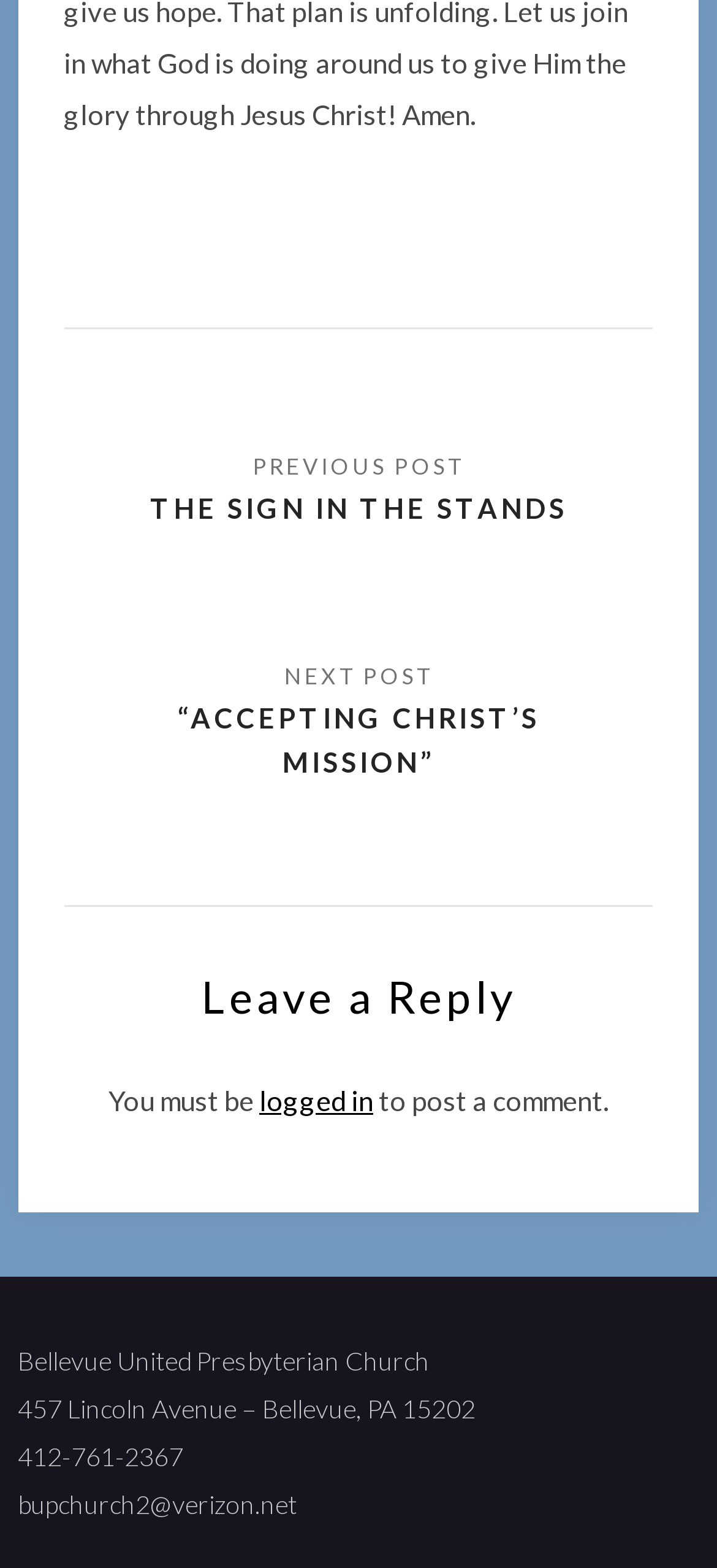What is the phone number of the church?
Provide a short answer using one word or a brief phrase based on the image.

412-761-2367